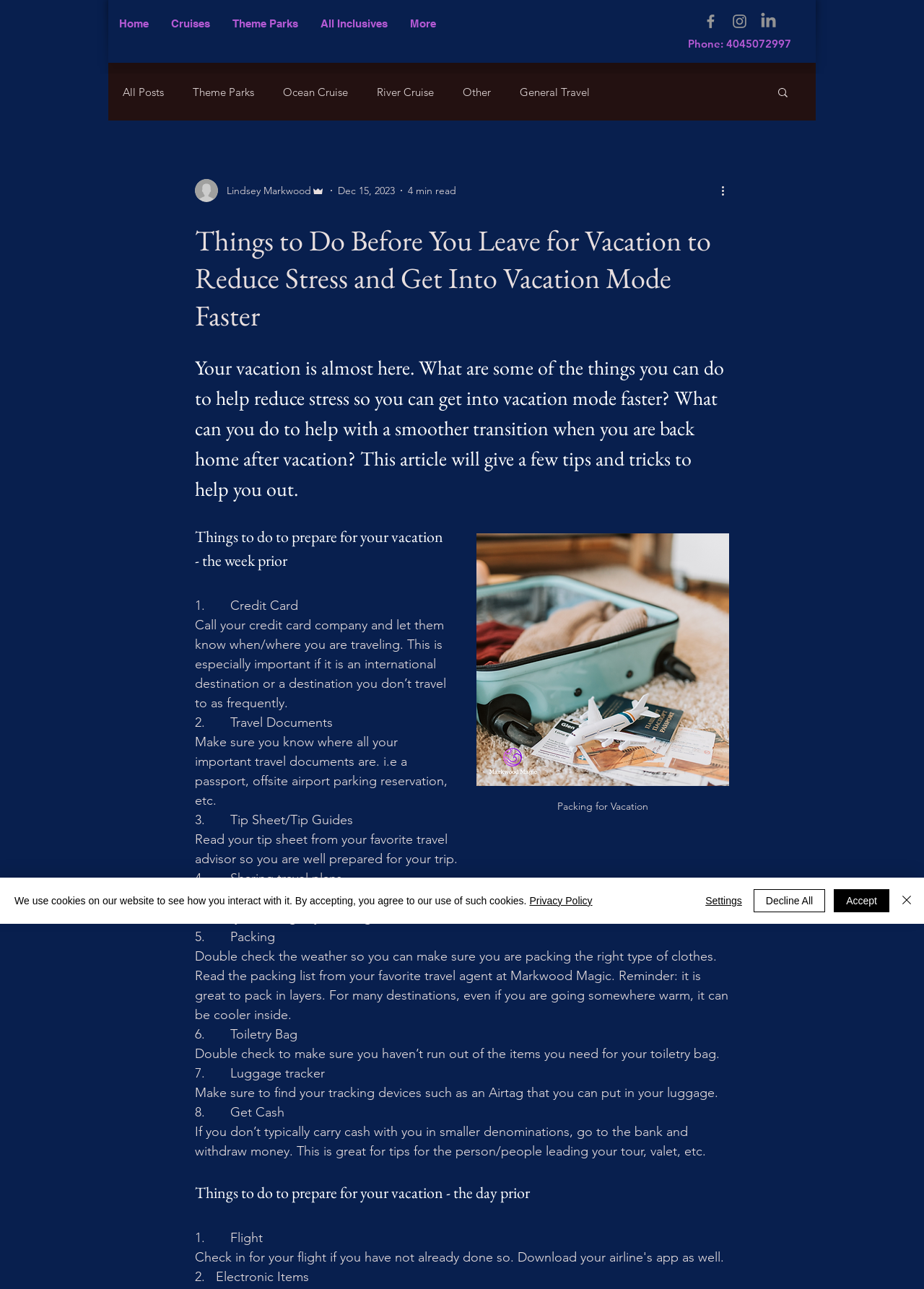What is the purpose of sharing travel plans?
Observe the image and answer the question with a one-word or short phrase response.

Leave a copy of travel itinerary